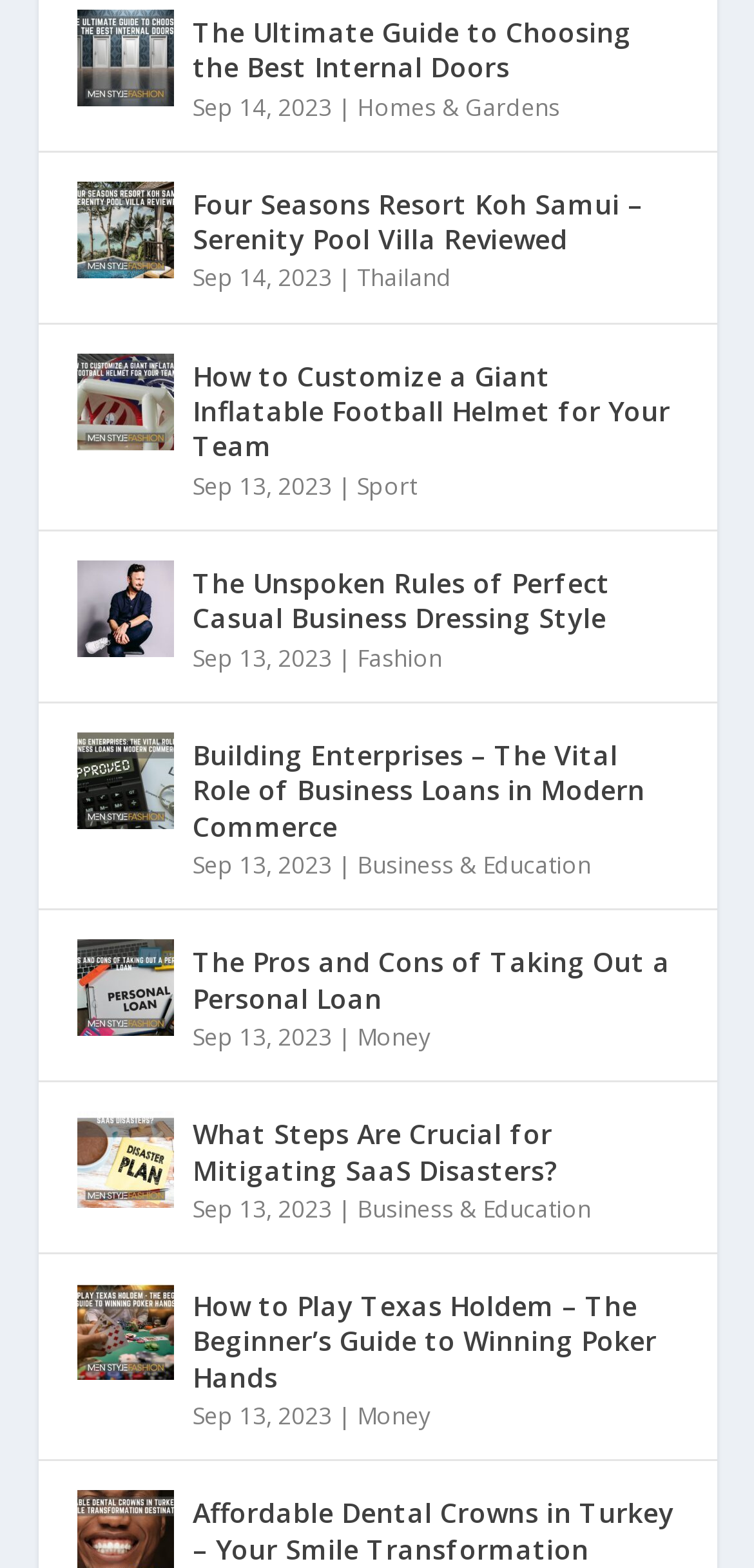Look at the image and write a detailed answer to the question: 
What is the date of the second article?

The second article has a date mentioned as 'Sep 14, 2023', which is the publication date of the article.